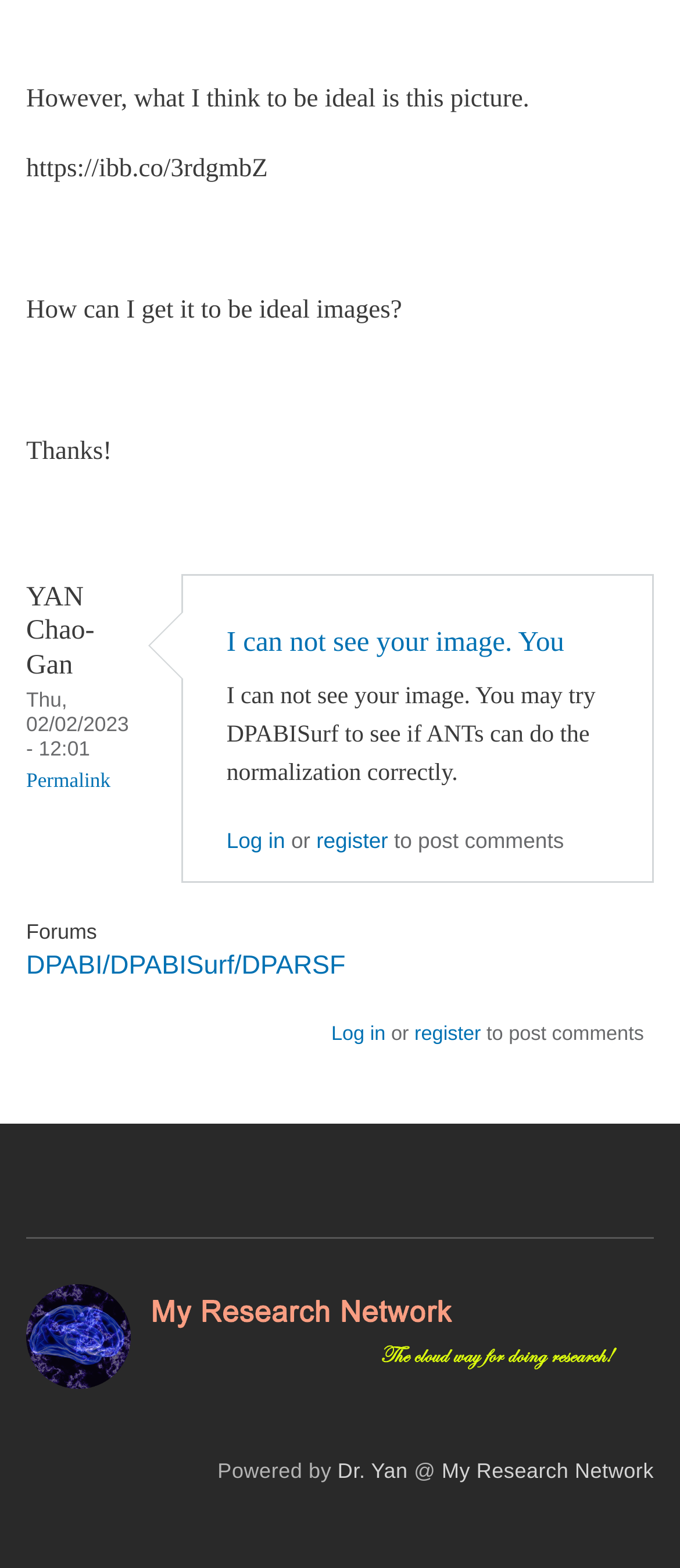Please identify the bounding box coordinates of the region to click in order to complete the task: "Click the link to register". The coordinates must be four float numbers between 0 and 1, specified as [left, top, right, bottom].

[0.465, 0.529, 0.571, 0.545]